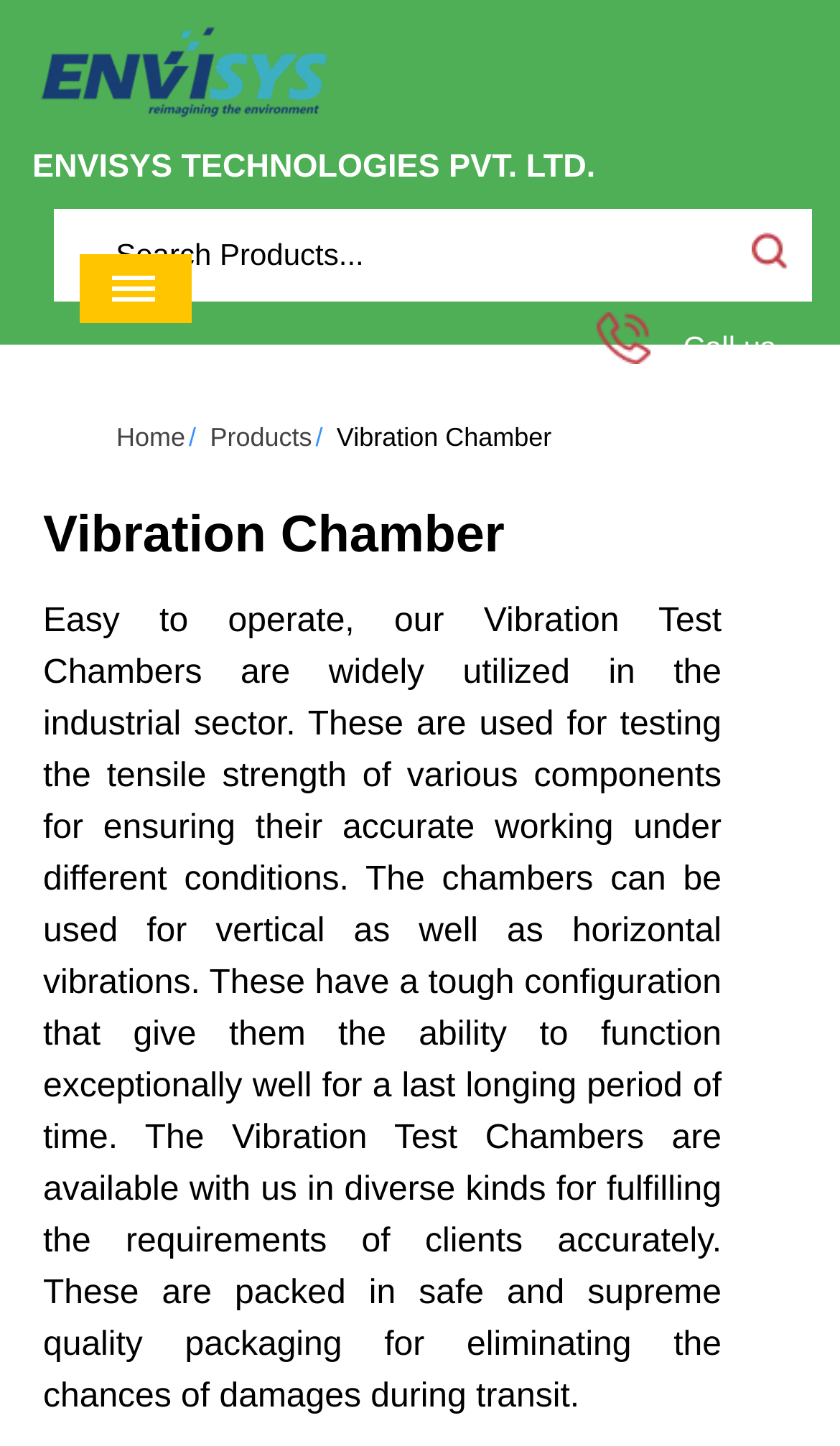What is the purpose of the Vibration Chamber?
Based on the visual, give a brief answer using one word or a short phrase.

Testing tensile strength